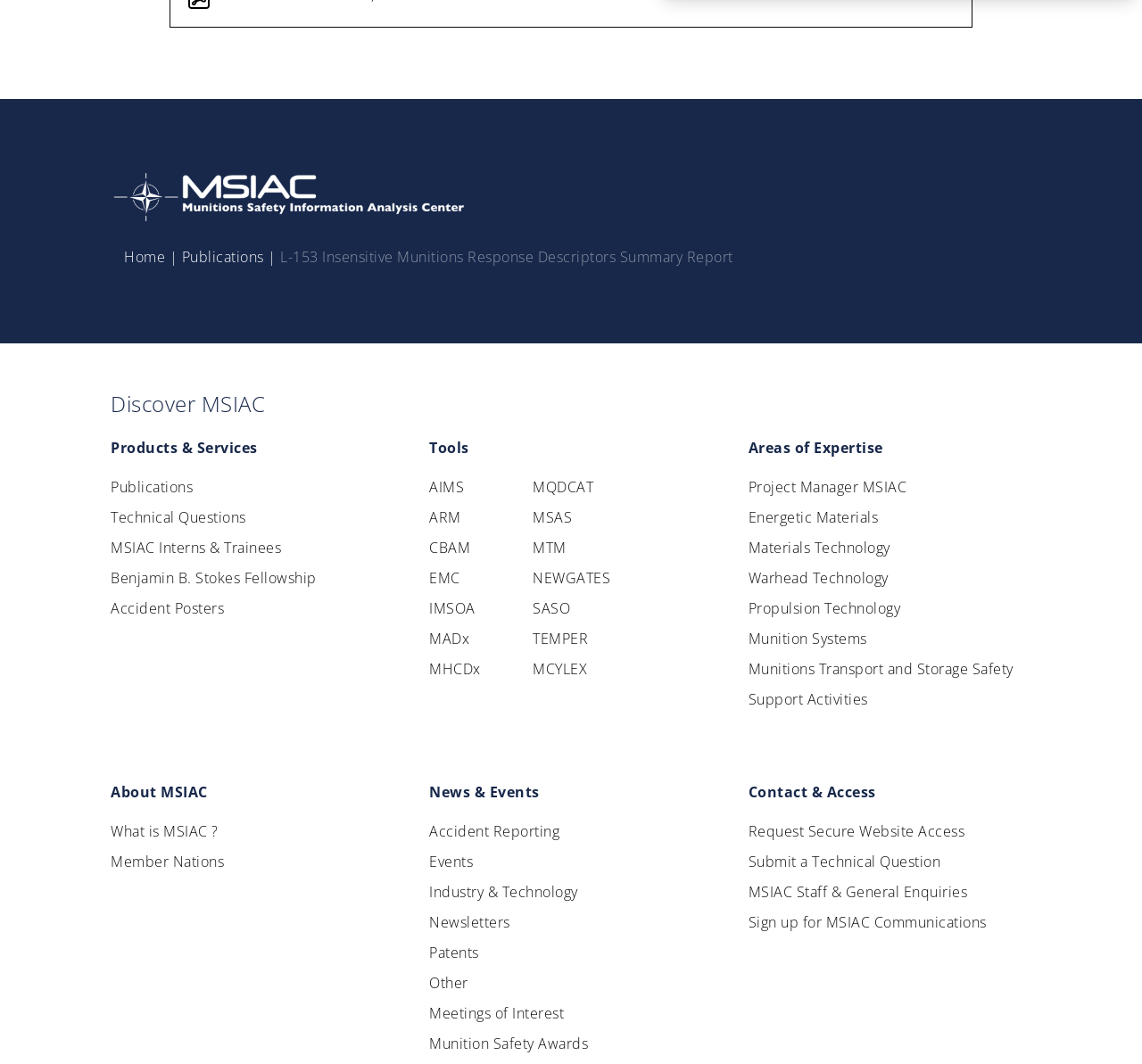What are the areas of expertise?
Please ensure your answer to the question is detailed and covers all necessary aspects.

The areas of expertise can be found under the 'Areas of Expertise' heading, which lists various links such as 'Energetic Materials', 'Materials Technology', 'Warhead Technology', and more.